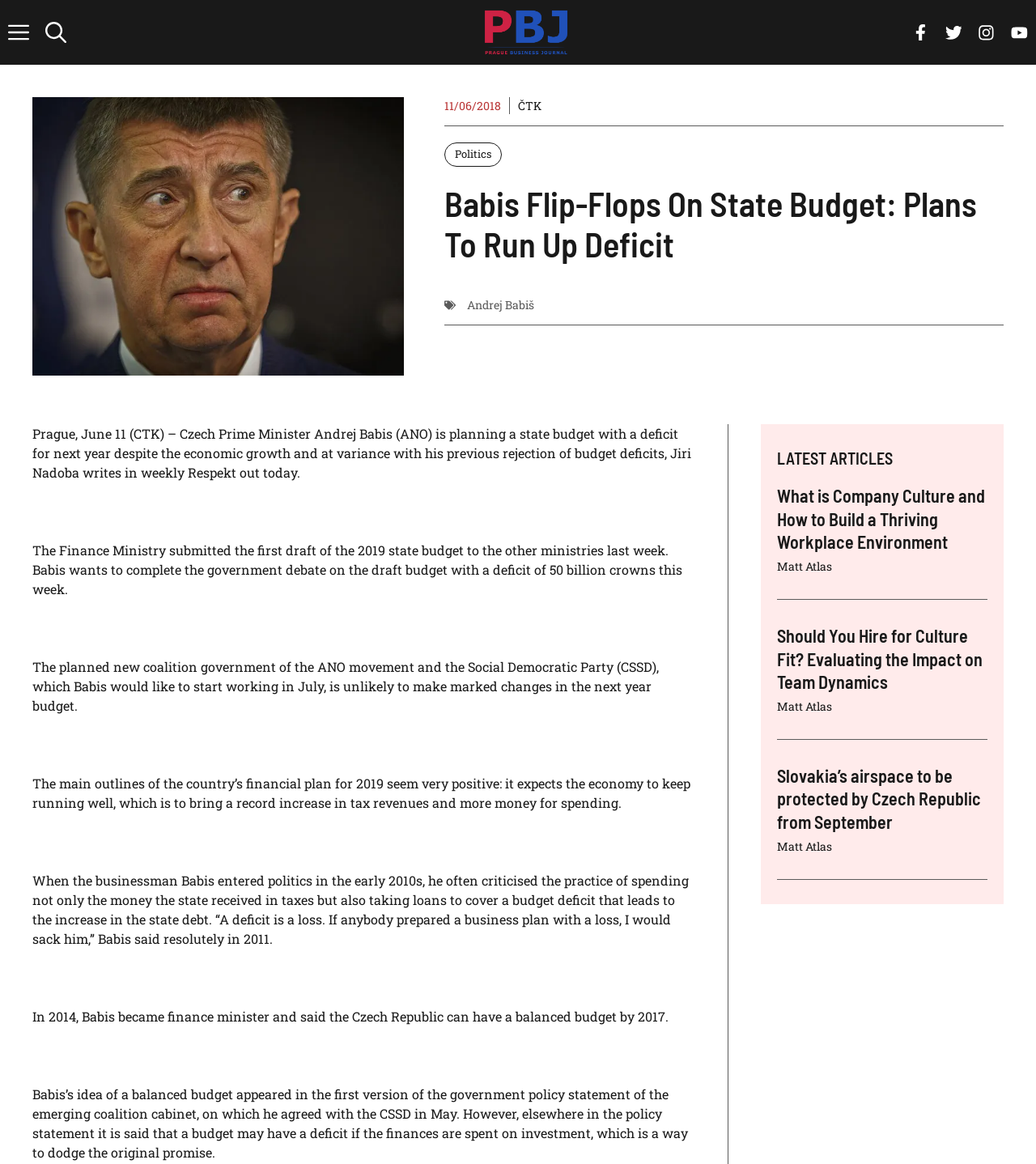What is the expected increase in tax revenues? Using the information from the screenshot, answer with a single word or phrase.

Record increase